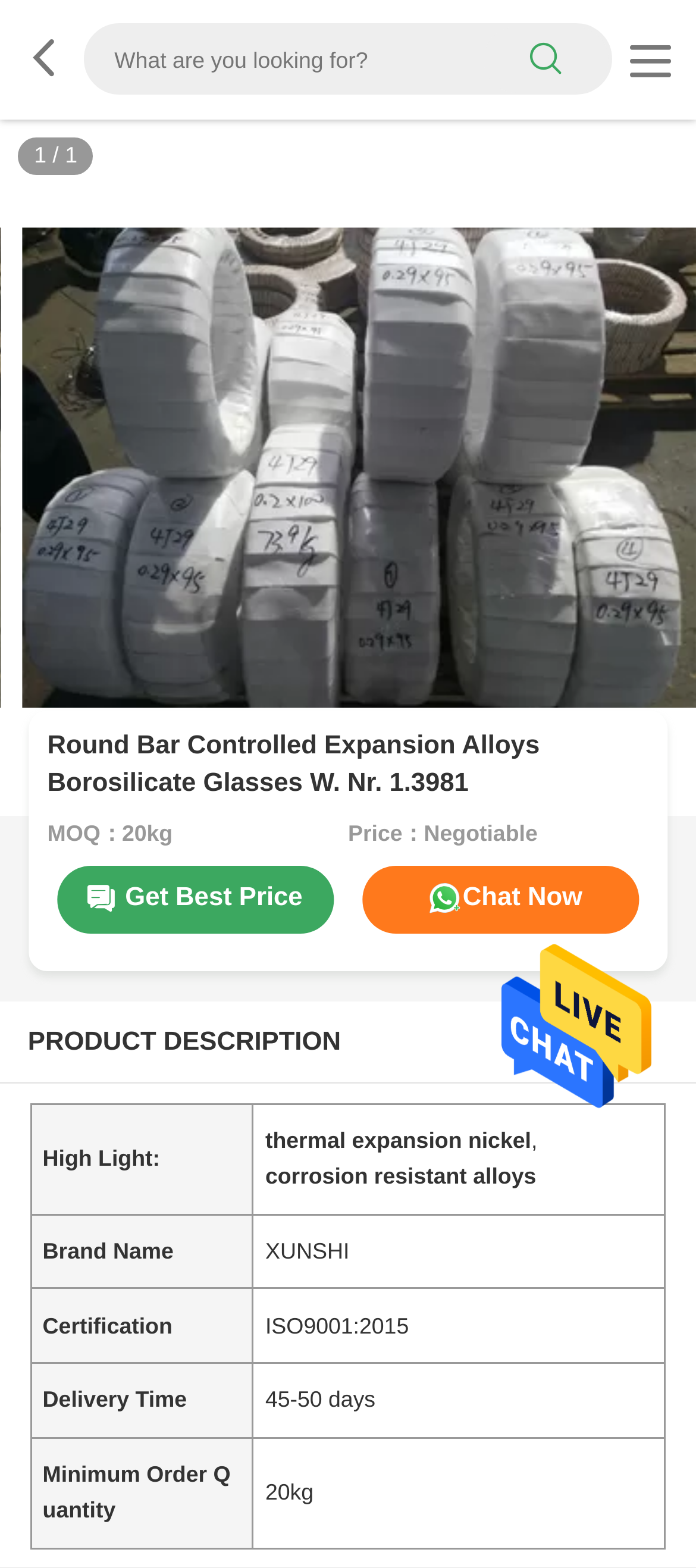Identify the coordinates of the bounding box for the element described below: "search". Return the coordinates as four float numbers between 0 and 1: [left, top, right, bottom].

[0.694, 0.017, 0.876, 0.059]